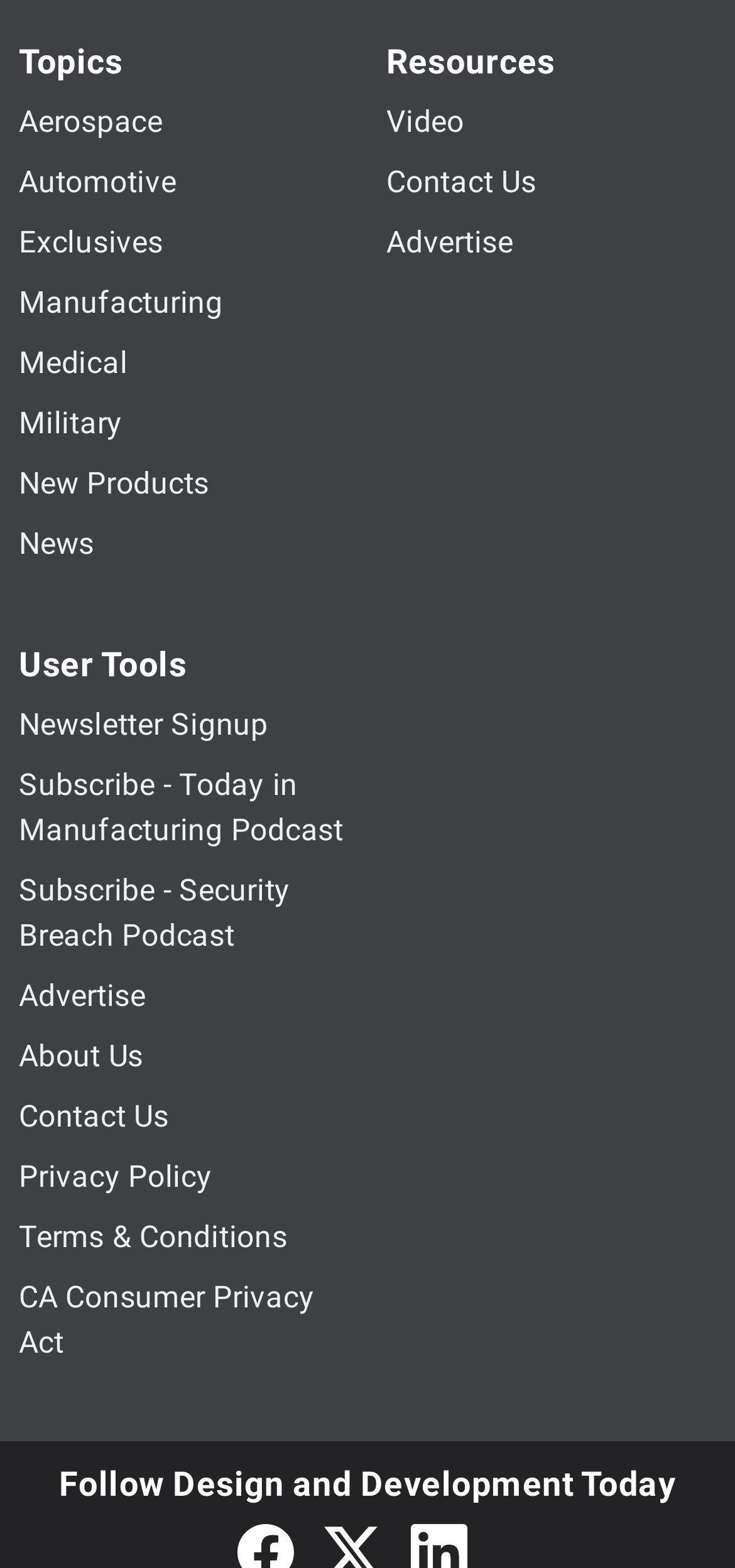Please find the bounding box coordinates of the element that you should click to achieve the following instruction: "Read about Privacy Policy". The coordinates should be presented as four float numbers between 0 and 1: [left, top, right, bottom].

[0.026, 0.738, 0.288, 0.761]